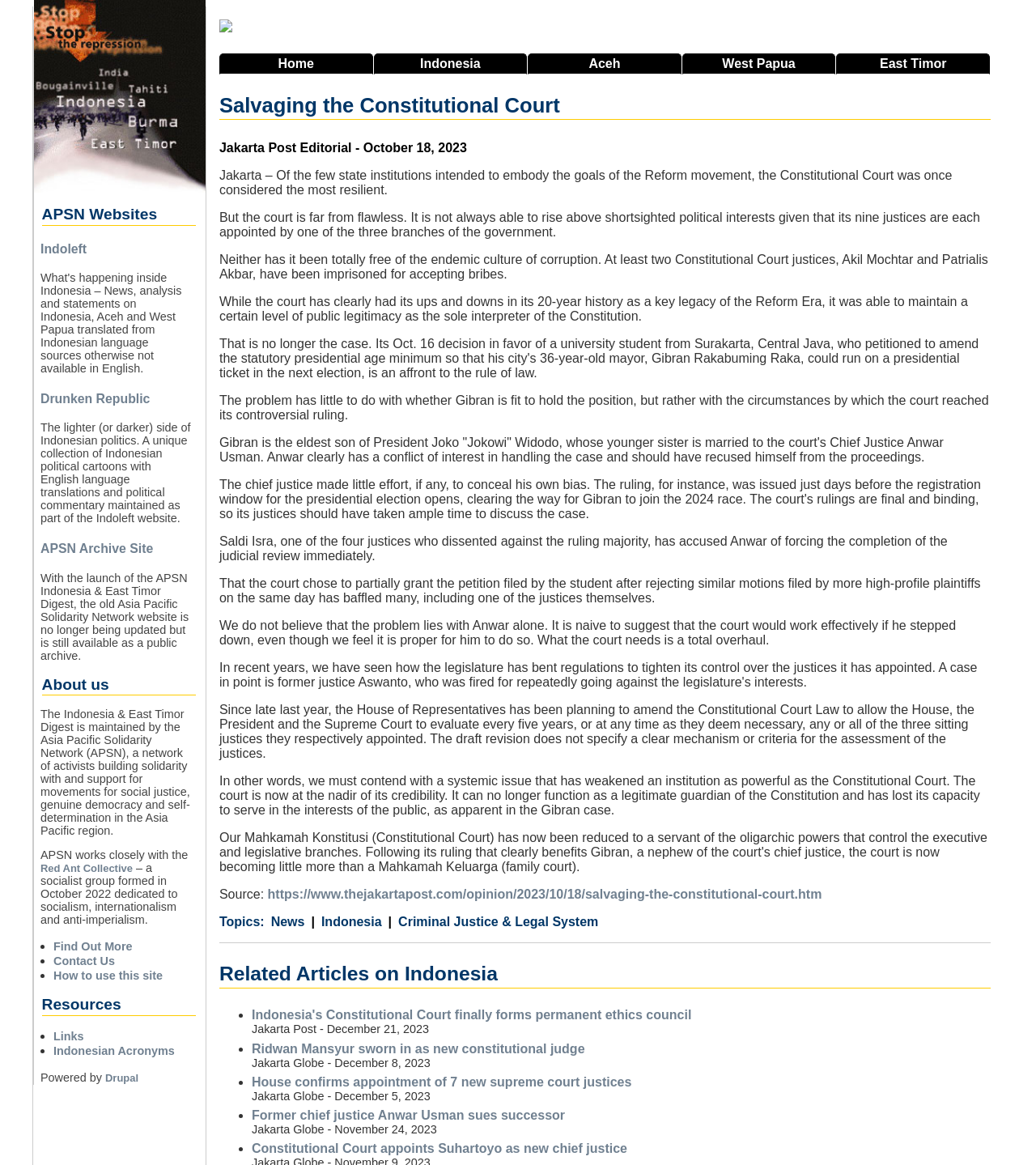Using the description "Criminal Justice & Legal System", predict the bounding box of the relevant HTML element.

[0.375, 0.785, 0.578, 0.797]